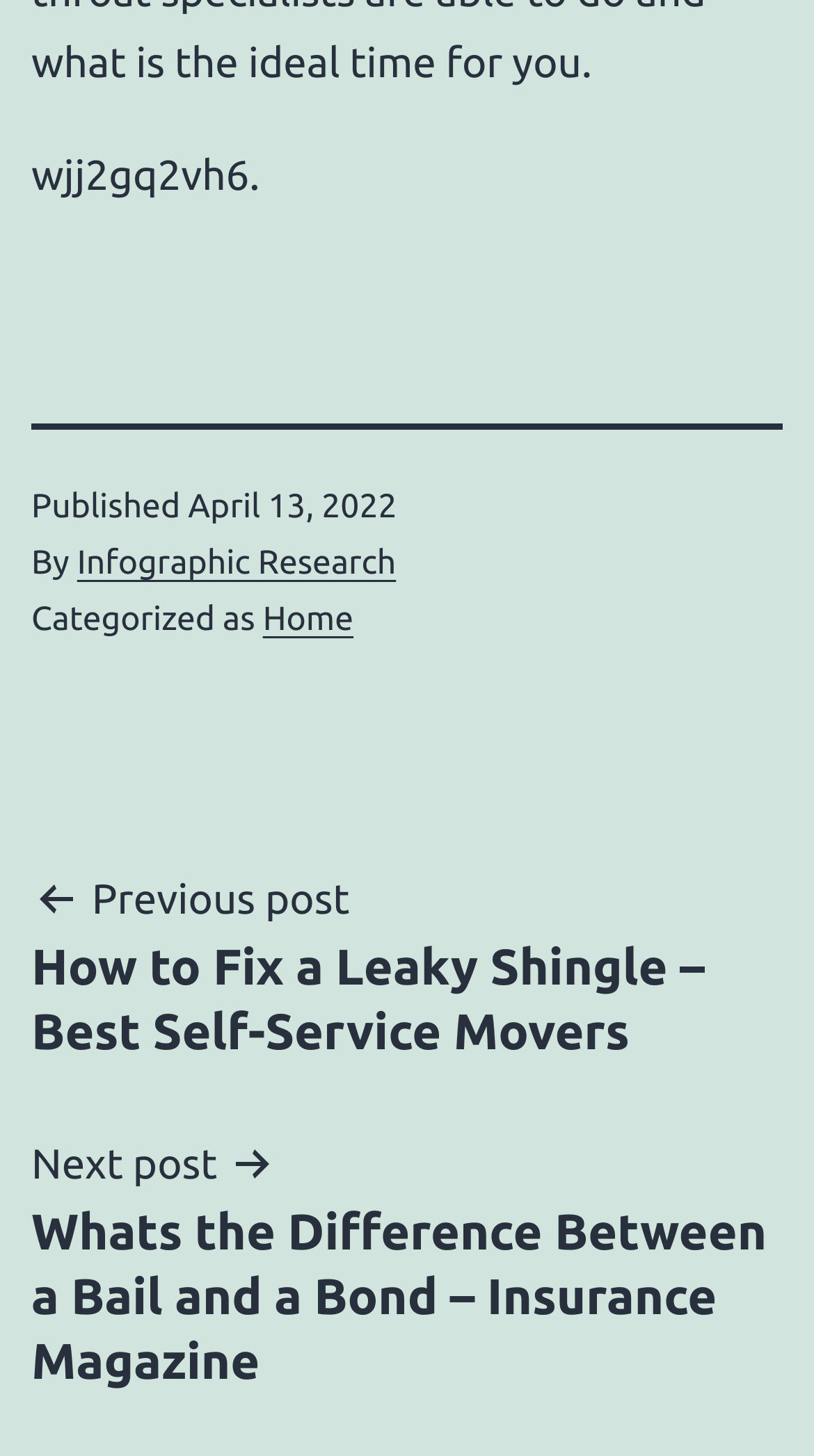Answer the question with a brief word or phrase:
What is the date of publication?

April 13, 2022